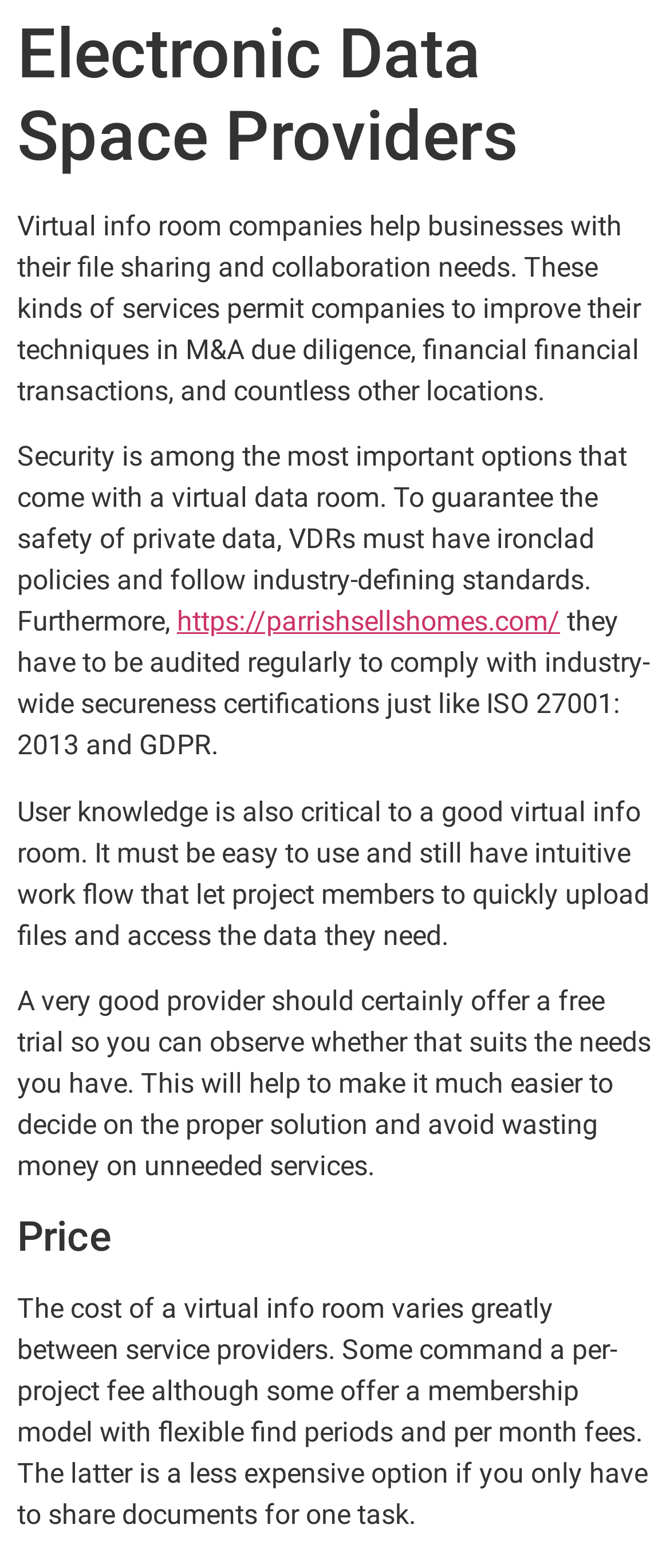Create an elaborate caption for the webpage.

The webpage is about electronic data space providers, specifically Atena Invest. At the top, there is a large heading that spans almost the entire width of the page, displaying the title "Electronic Data Space Providers". Below this heading, there is a block of text that explains the purpose of virtual info room companies, which is to help businesses with file sharing and collaboration needs. 

To the right of this text, there is a link to an external website, "https://parrishsellshomes.com/". Below the link, there is another block of text that discusses the importance of security in virtual data rooms, including the need for ironclad policies and industry-defining standards. 

Further down, there is a section that highlights the importance of user experience in virtual info rooms, emphasizing the need for ease of use and intuitive workflow. Next, there is a paragraph that suggests looking for a provider that offers a free trial to test their services. 

Finally, at the bottom of the page, there is a heading titled "Price", followed by a block of text that explains the varying costs of virtual info room services, including per-project fees and subscription models with flexible find periods and monthly fees.